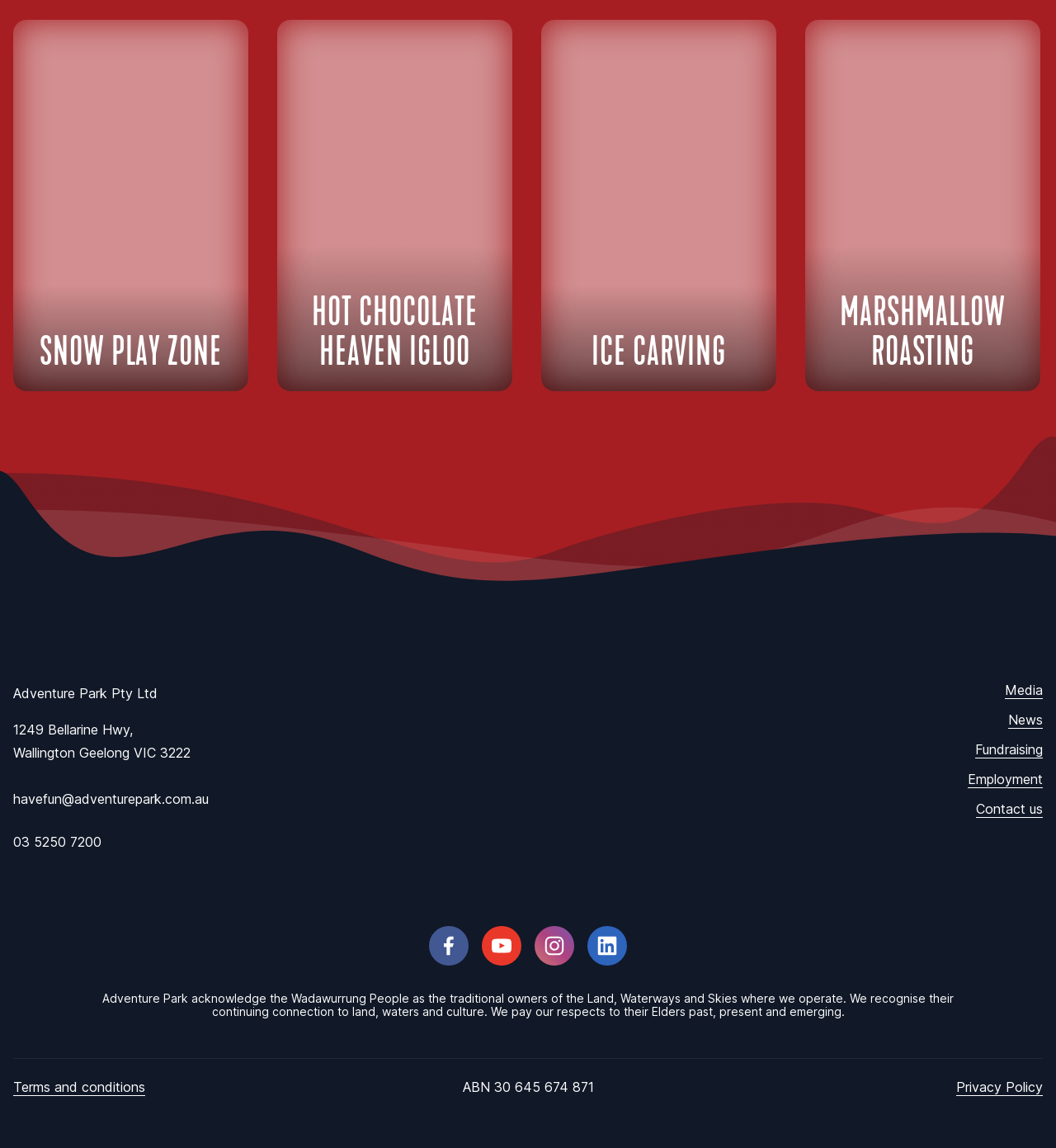Provide the bounding box coordinates for the specified HTML element described in this description: "Store Locations". The coordinates should be four float numbers ranging from 0 to 1, in the format [left, top, right, bottom].

None